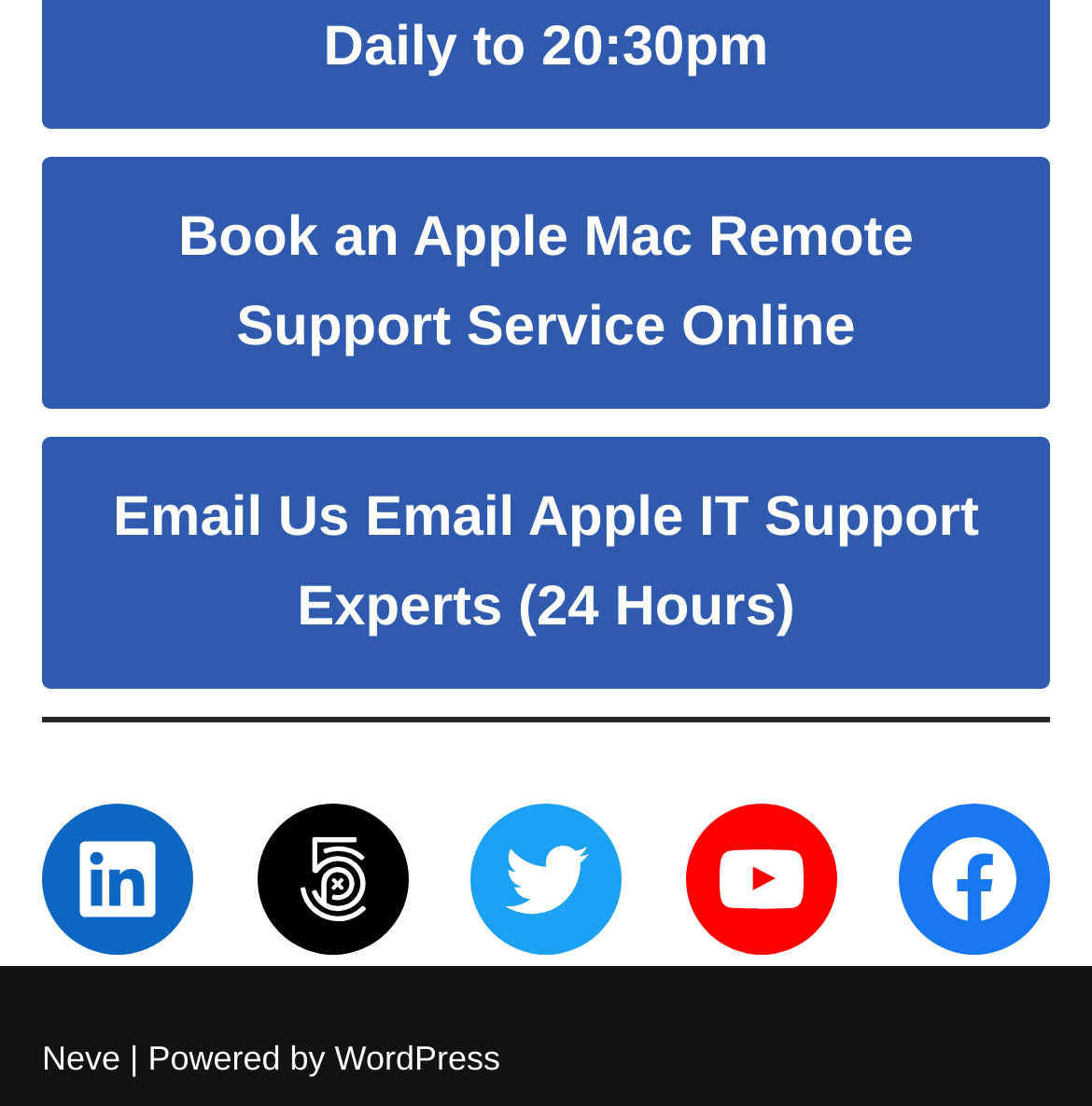What is the platform that powers the webpage?
Kindly give a detailed and elaborate answer to the question.

The last link at the bottom of the webpage is 'WordPress', which is a content management system. This suggests that the platform that powers the webpage is WordPress.